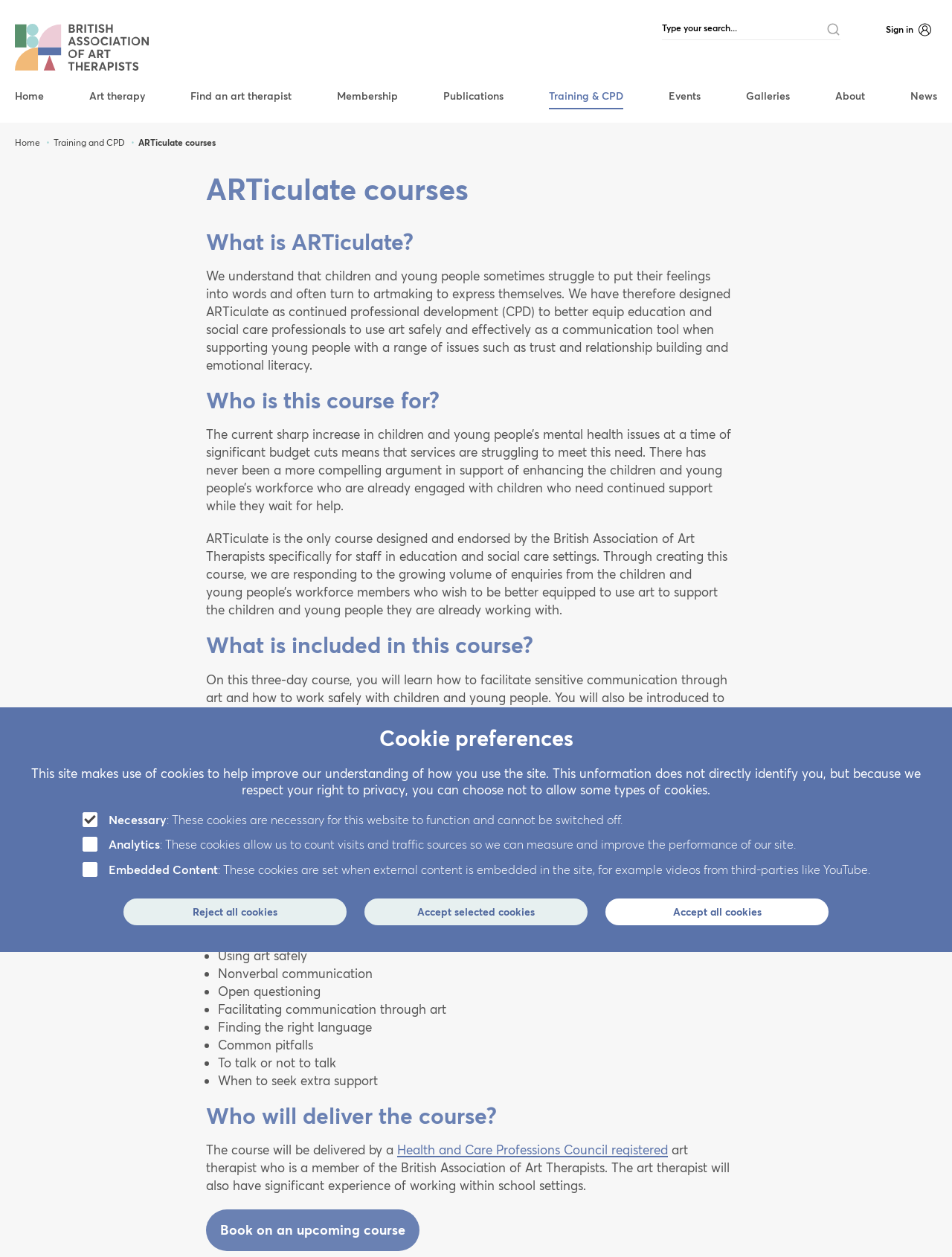Refer to the screenshot and give an in-depth answer to this question: Who is the course designed for?

The ARTiculate course is specifically designed for staff in education and social care settings who wish to be better equipped to use art to support the children and young people they are already working with.